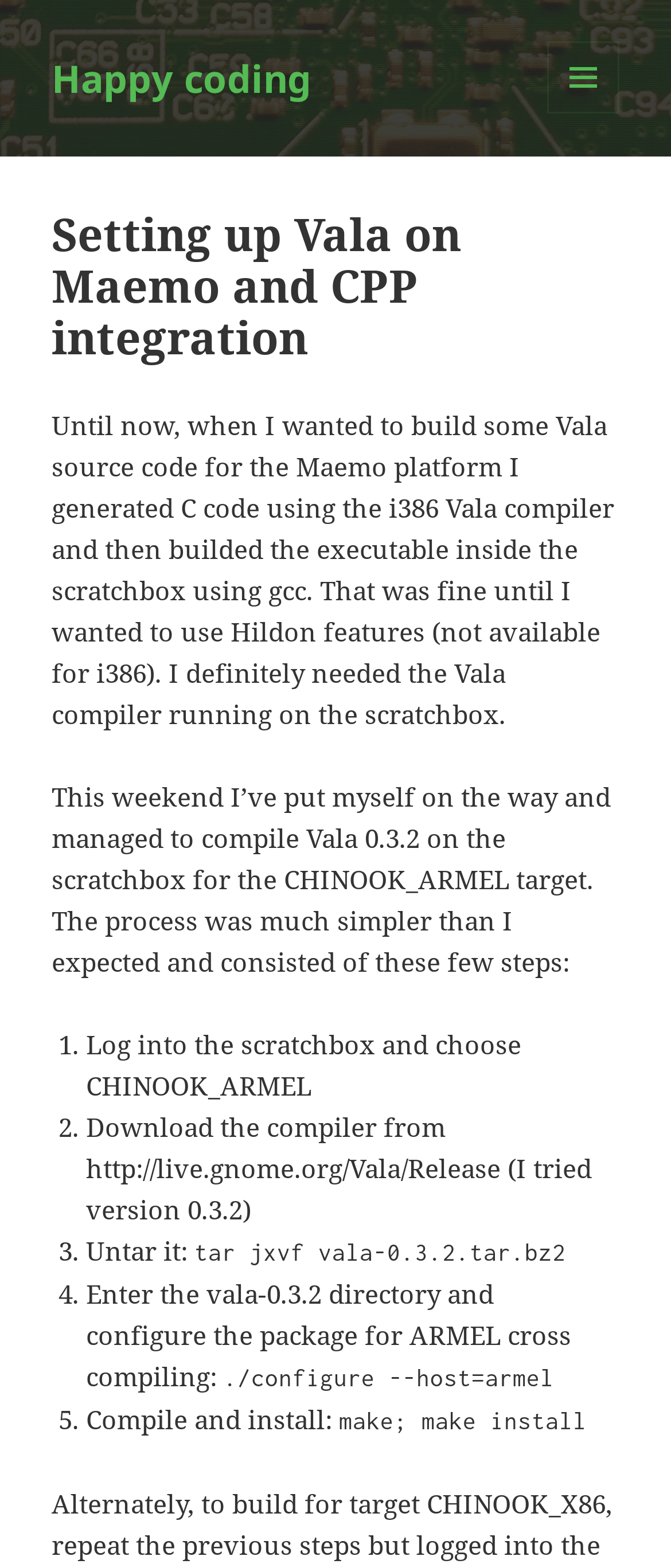Identify the main title of the webpage and generate its text content.

Setting up Vala on Maemo and CPP integration